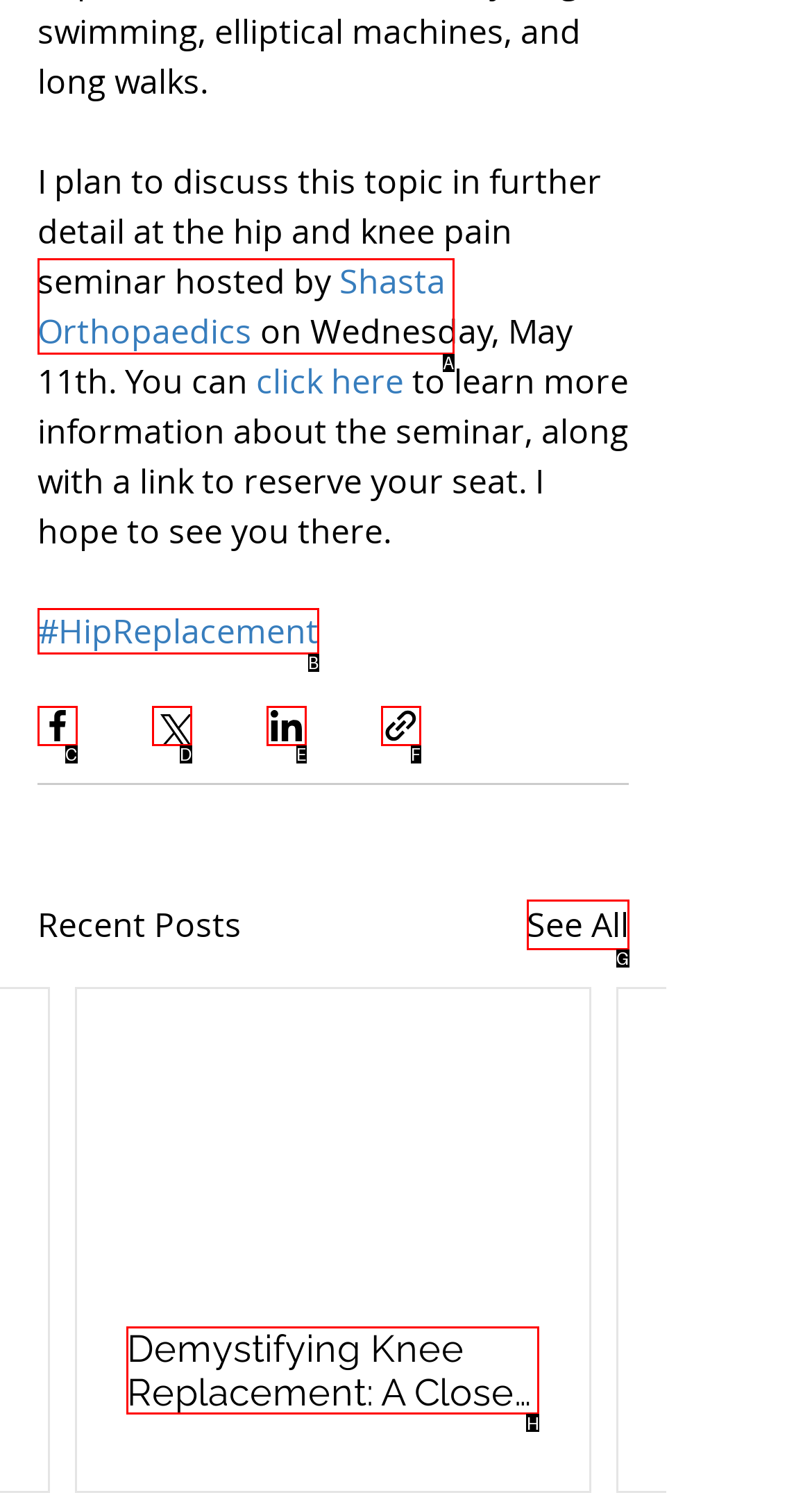Which UI element should you click on to achieve the following task: Enter email address? Provide the letter of the correct option.

None